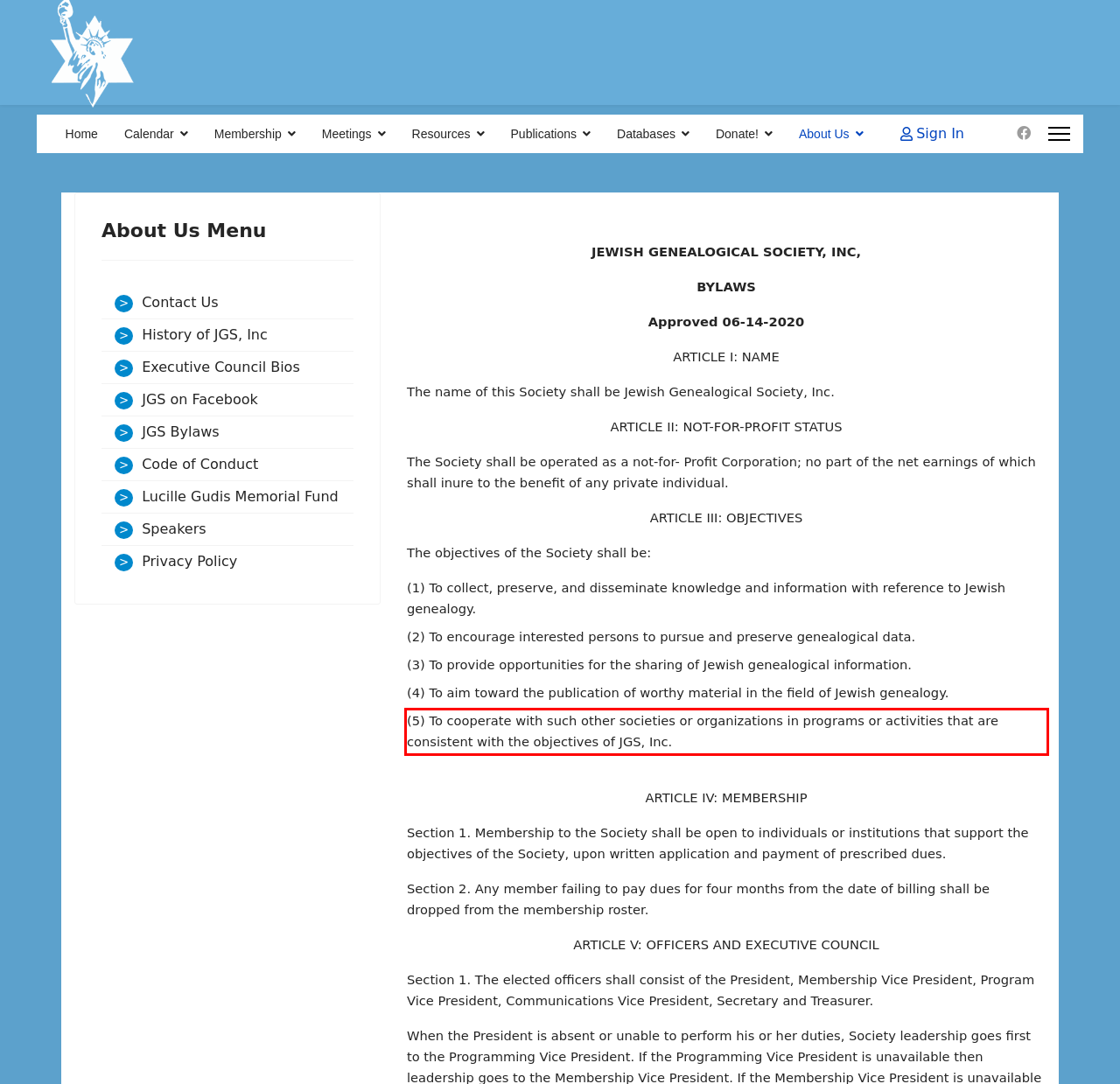Examine the webpage screenshot and use OCR to recognize and output the text within the red bounding box.

(5) To cooperate with such other societies or organizations in programs or activities that are consistent with the objectives of JGS, Inc.